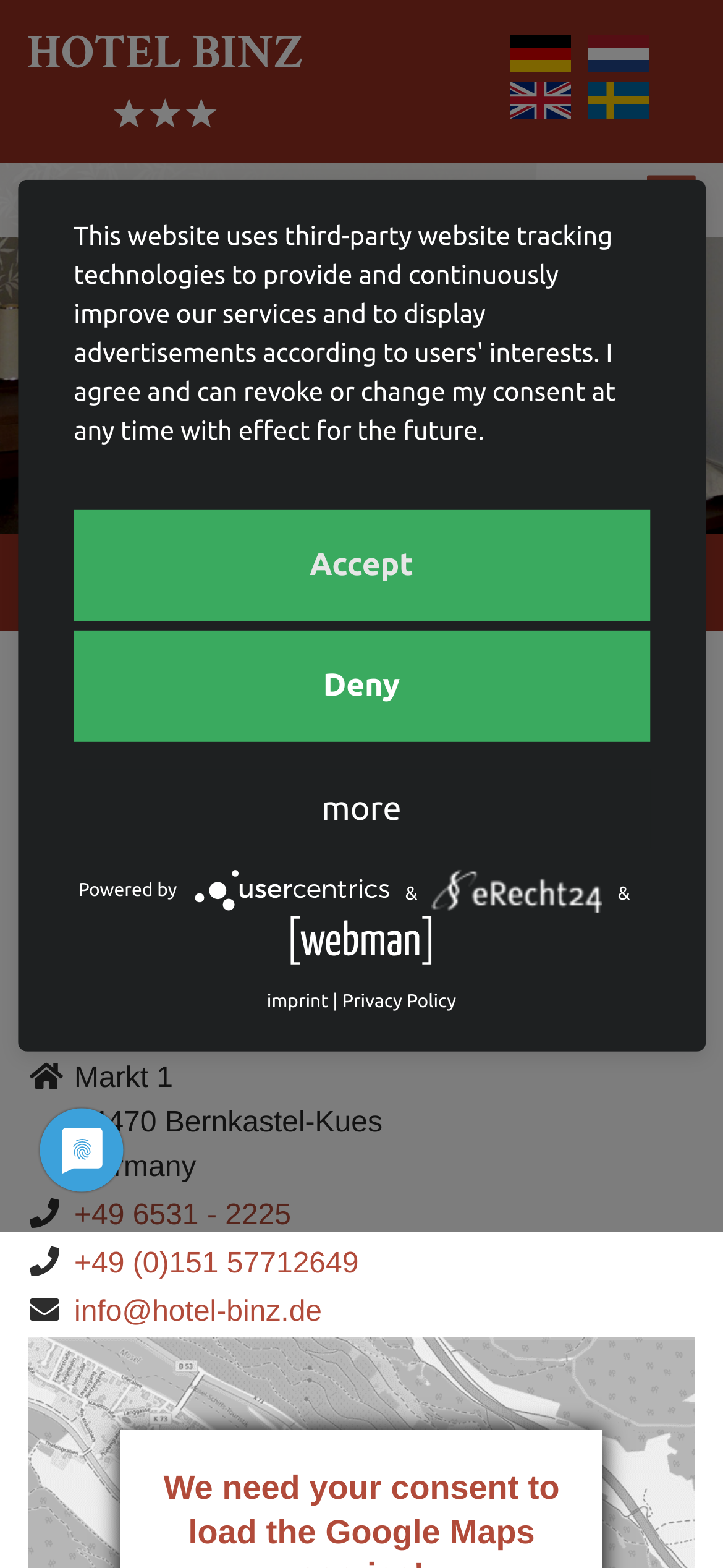Identify the bounding box coordinates for the region to click in order to carry out this instruction: "Click the link to book a room now". Provide the coordinates using four float numbers between 0 and 1, formatted as [left, top, right, bottom].

[0.369, 0.353, 0.772, 0.39]